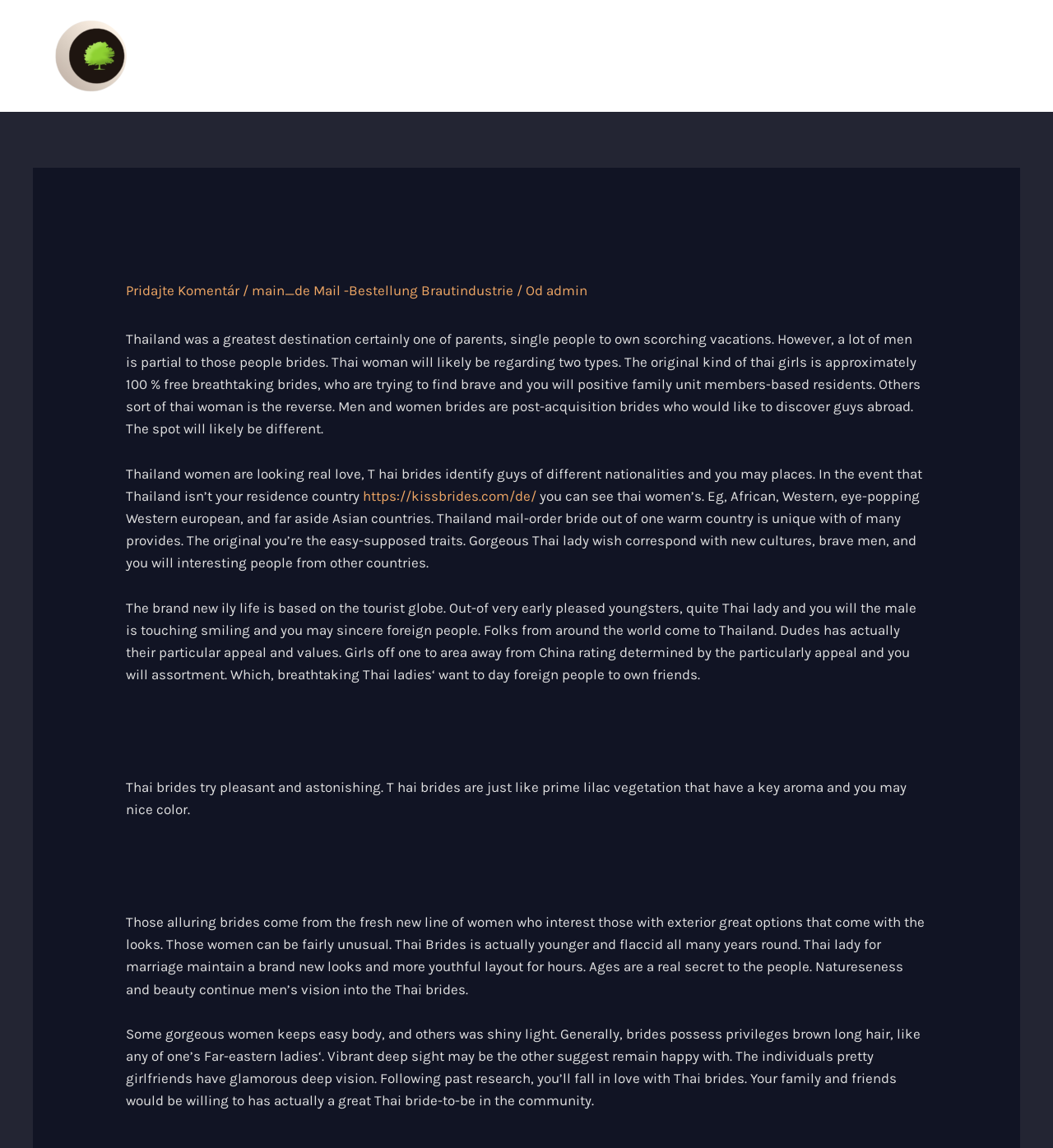What is the main topic of this webpage?
Using the image as a reference, give an elaborate response to the question.

Based on the webpage content, it appears that the main topic is about Thai brides, their characteristics, and how they can be dated online. The webpage provides information about the types of Thai women, their traits, and why they are attractive to men from other countries.